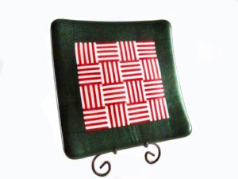Give a thorough explanation of the image.

This image showcases a beautifully crafted glass plate titled "Christmas Napkin." The plate features a striking design with a central checkerboard pattern of red and white stripes, resting against a rich green background. The square shape and intricate detailing highlight the craftsmanship involved in its creation. Set on an elegant metal stand, this piece could serve as a decorative accent for holiday gatherings, combining both functionality and artistic expression. The vibrant colors and festive theme make it a perfect addition to seasonal decor, embodying warmth and cheer.